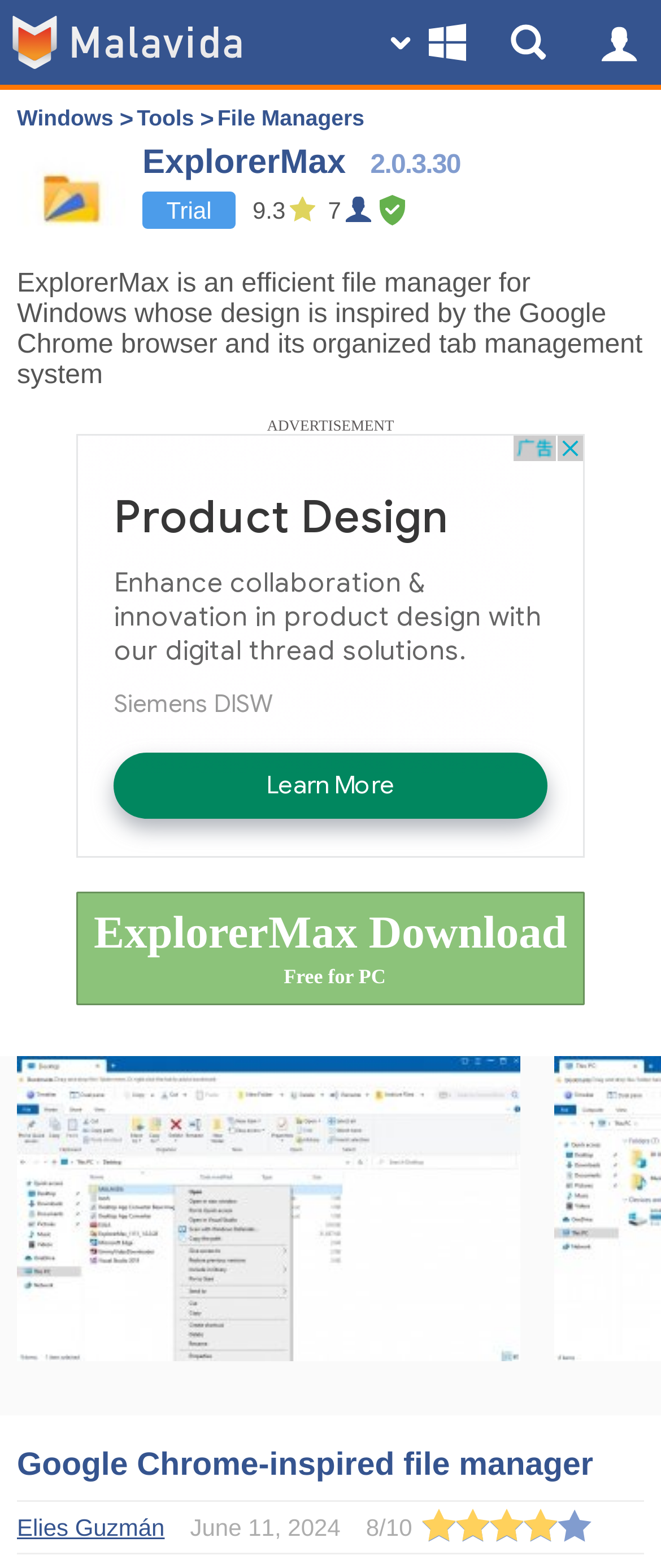Predict the bounding box coordinates of the area that should be clicked to accomplish the following instruction: "Click the Malavida link". The bounding box coordinates should consist of four float numbers between 0 and 1, i.e., [left, top, right, bottom].

[0.0, 0.0, 0.385, 0.054]